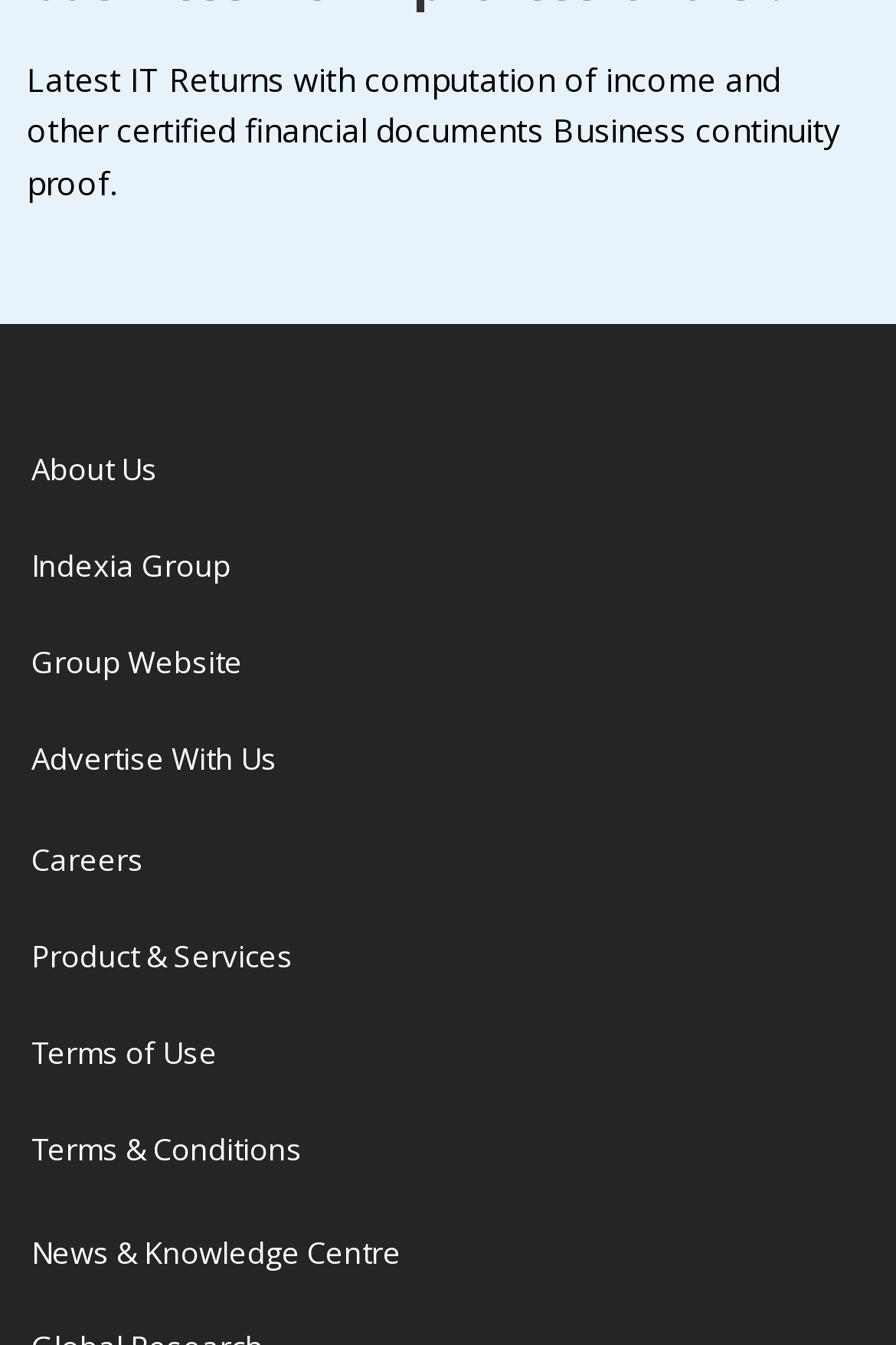Determine the bounding box coordinates of the region that needs to be clicked to achieve the task: "visit indexia group website".

[0.035, 0.396, 0.258, 0.444]